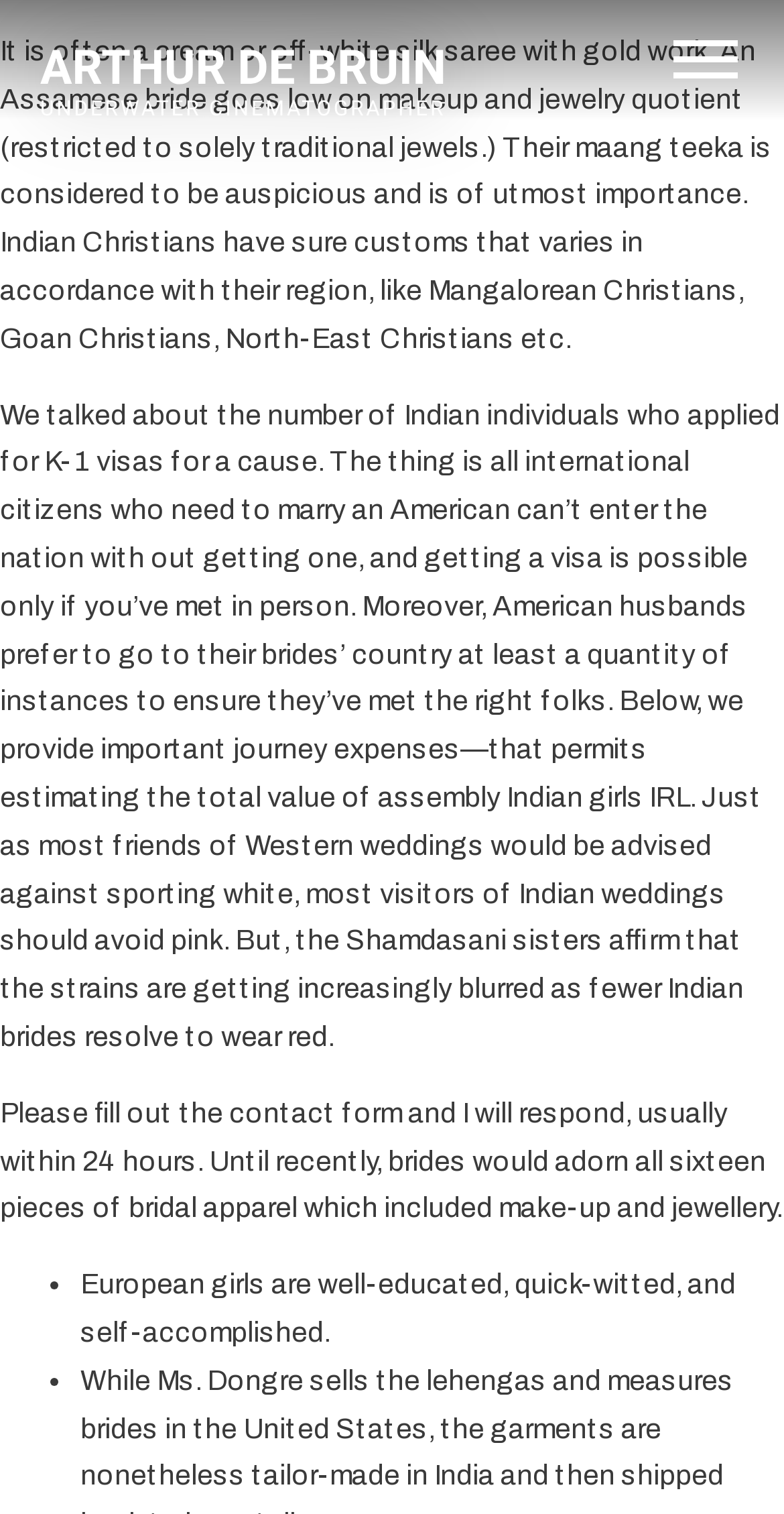What is the difference in attire between Indian and Western weddings?
Using the details from the image, give an elaborate explanation to answer the question.

The webpage mentions that 'Just as most friends of Western weddings would be advised against sporting white, most visitors of Indian weddings should avoid red.' This suggests that there is a difference in attire between Indian and Western weddings, with Indian brides typically wearing red, and Western guests being advised to avoid wearing white.